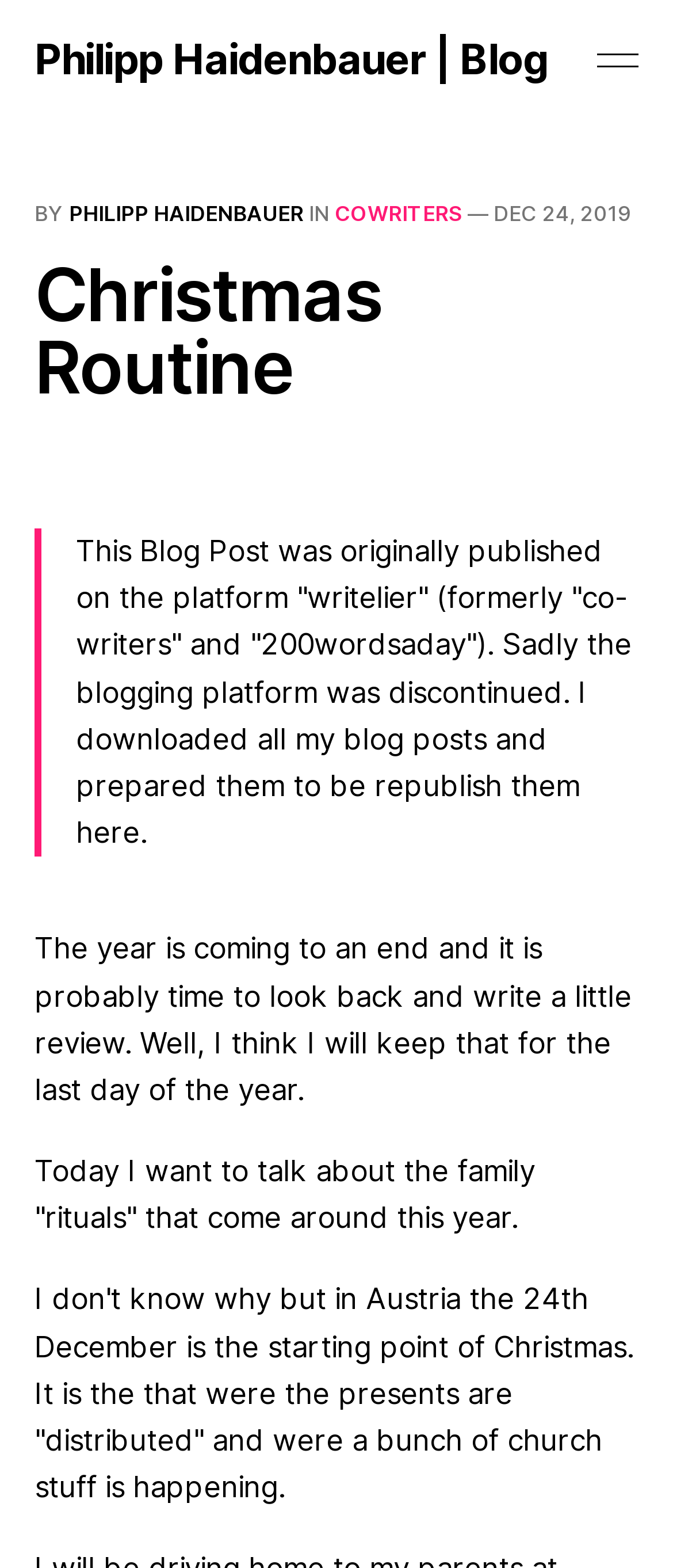Locate the bounding box for the described UI element: "cowriters". Ensure the coordinates are four float numbers between 0 and 1, formatted as [left, top, right, bottom].

[0.497, 0.128, 0.687, 0.144]